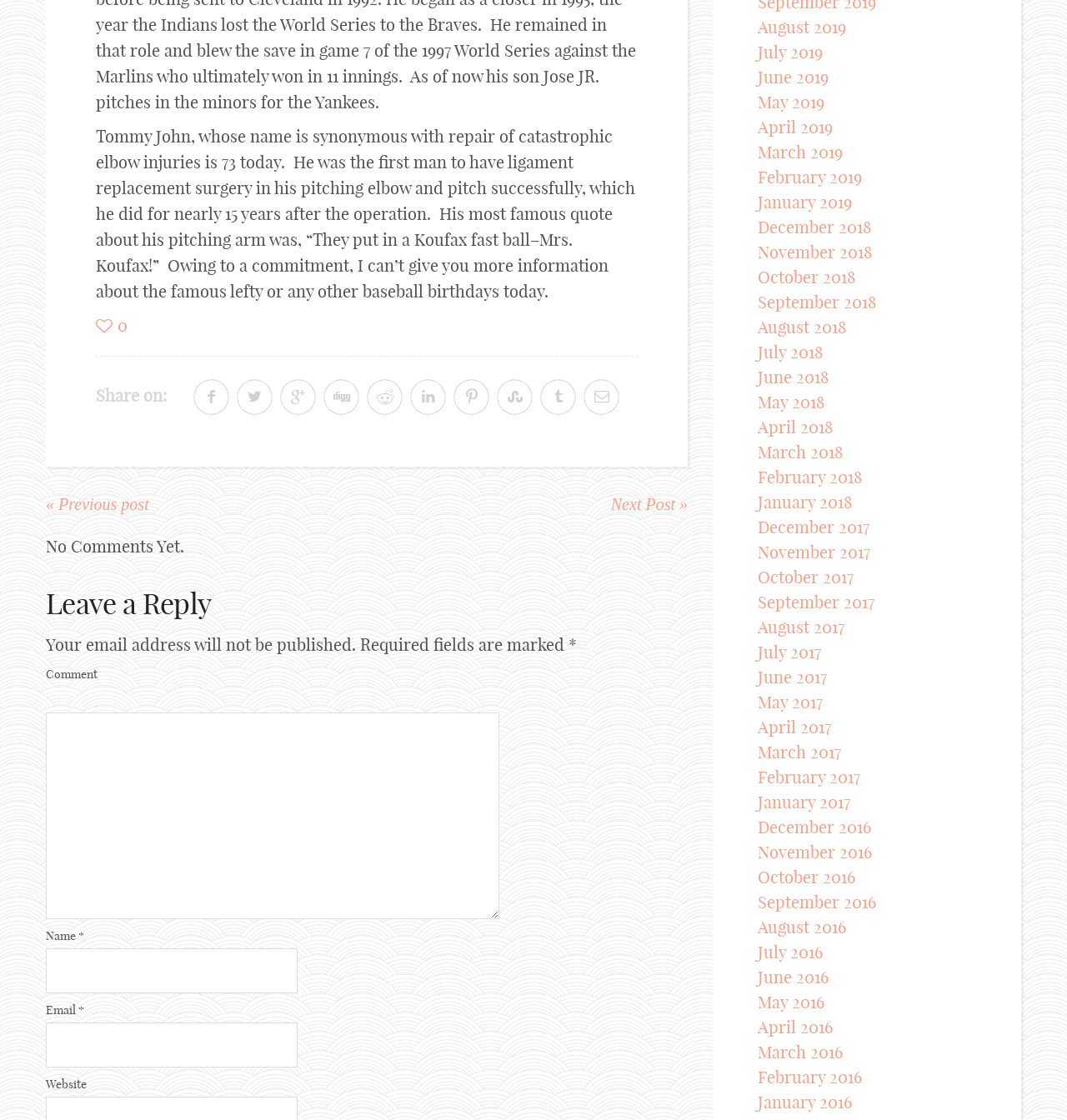Determine the bounding box coordinates for the element that should be clicked to follow this instruction: "Click on the 'Share on:' link". The coordinates should be given as four float numbers between 0 and 1, in the format [left, top, right, bottom].

[0.09, 0.344, 0.156, 0.362]